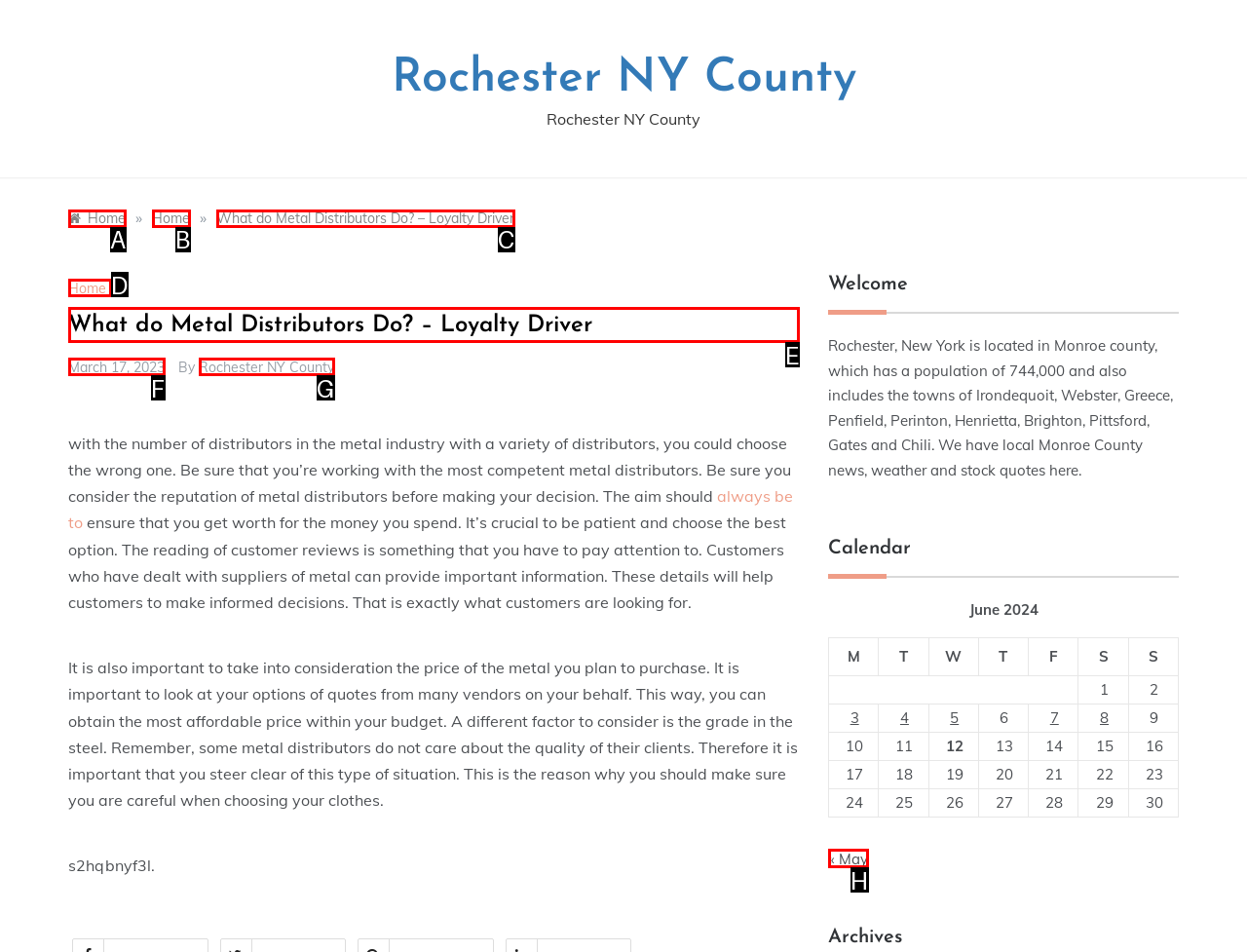Select the UI element that should be clicked to execute the following task: View the 'What do Metal Distributors Do?' article
Provide the letter of the correct choice from the given options.

E